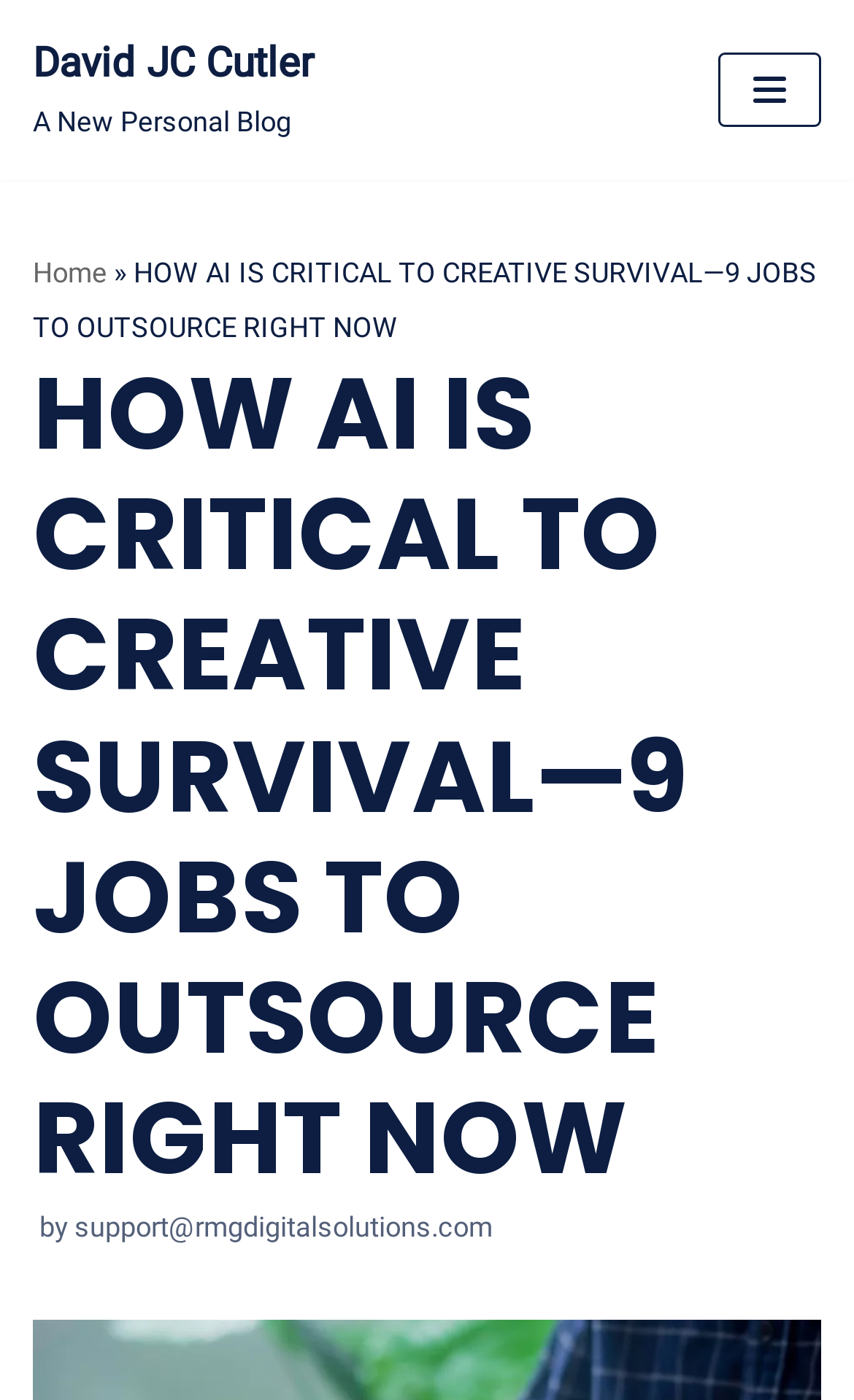Provide the bounding box coordinates of the UI element that matches the description: "Home".

[0.038, 0.183, 0.126, 0.206]